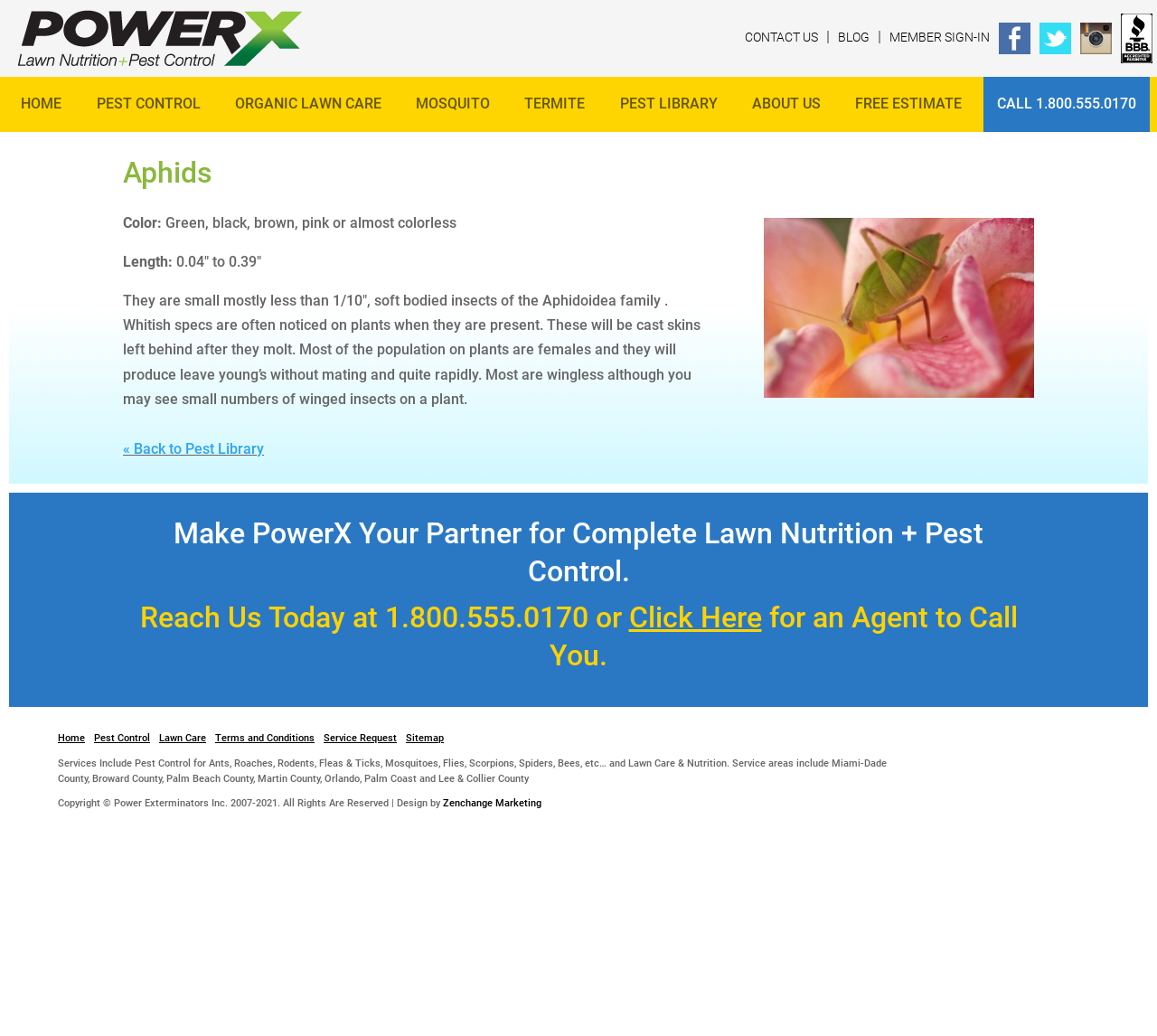Identify the bounding box coordinates of the element that should be clicked to fulfill this task: "Learn about Aphids". The coordinates should be provided as four float numbers between 0 and 1, i.e., [left, top, right, bottom].

[0.106, 0.149, 0.617, 0.194]